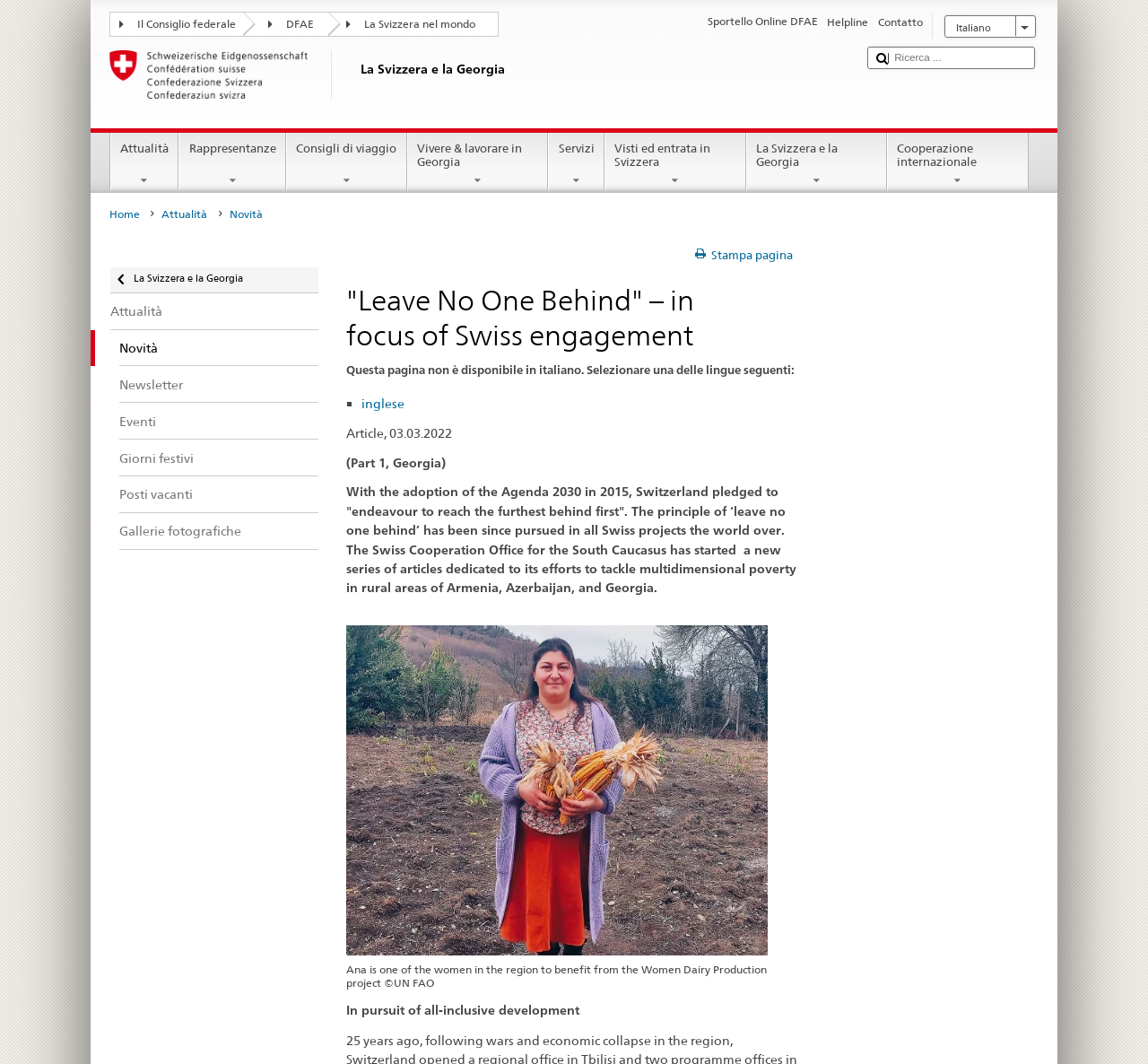Please determine the bounding box of the UI element that matches this description: Sportello Online DFAE. The coordinates should be given as (top-left x, top-left y, bottom-right x, bottom-right y), with all values between 0 and 1.

[0.616, 0.014, 0.712, 0.027]